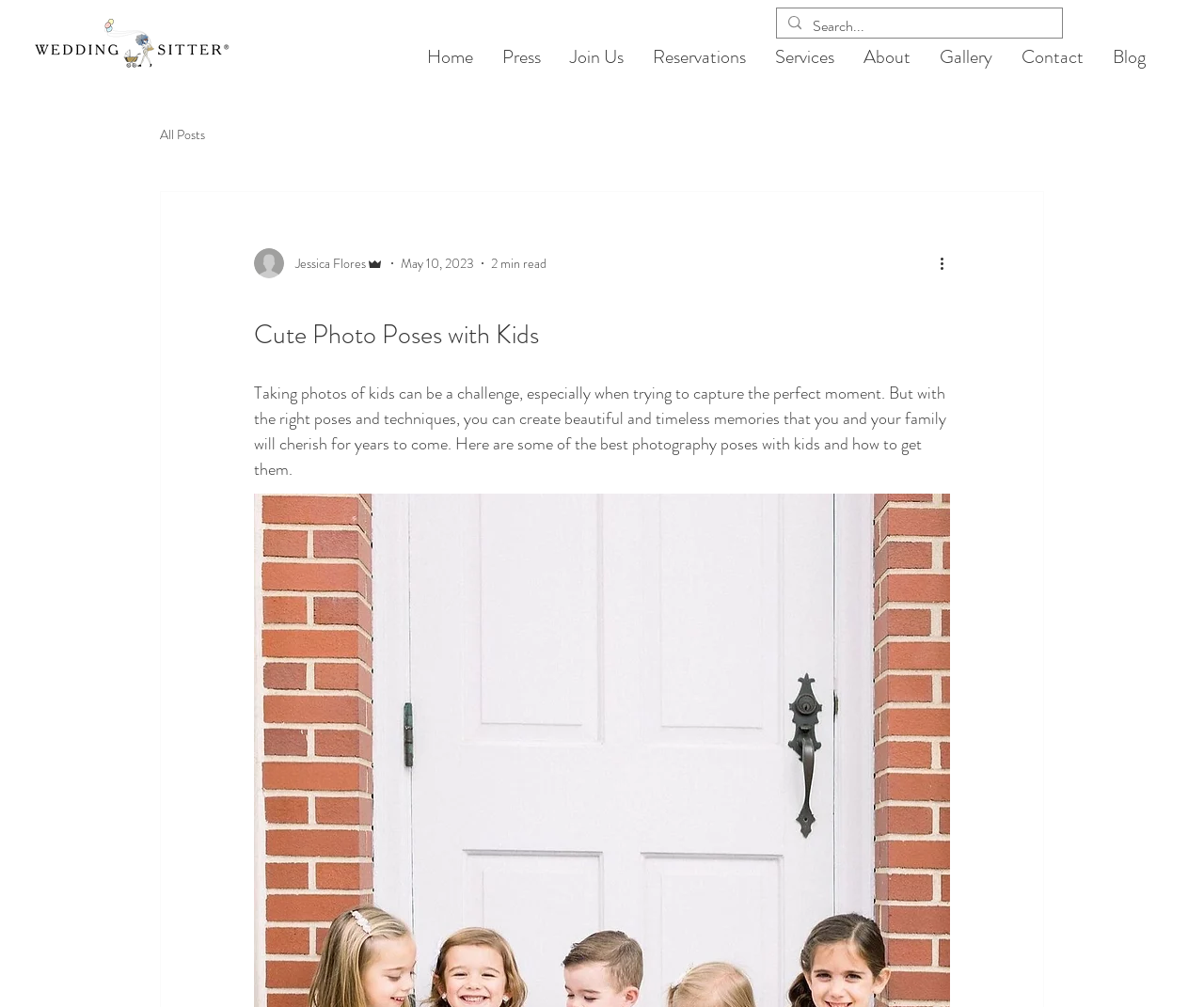How many navigation links are on the top?
Based on the screenshot, answer the question with a single word or phrase.

9